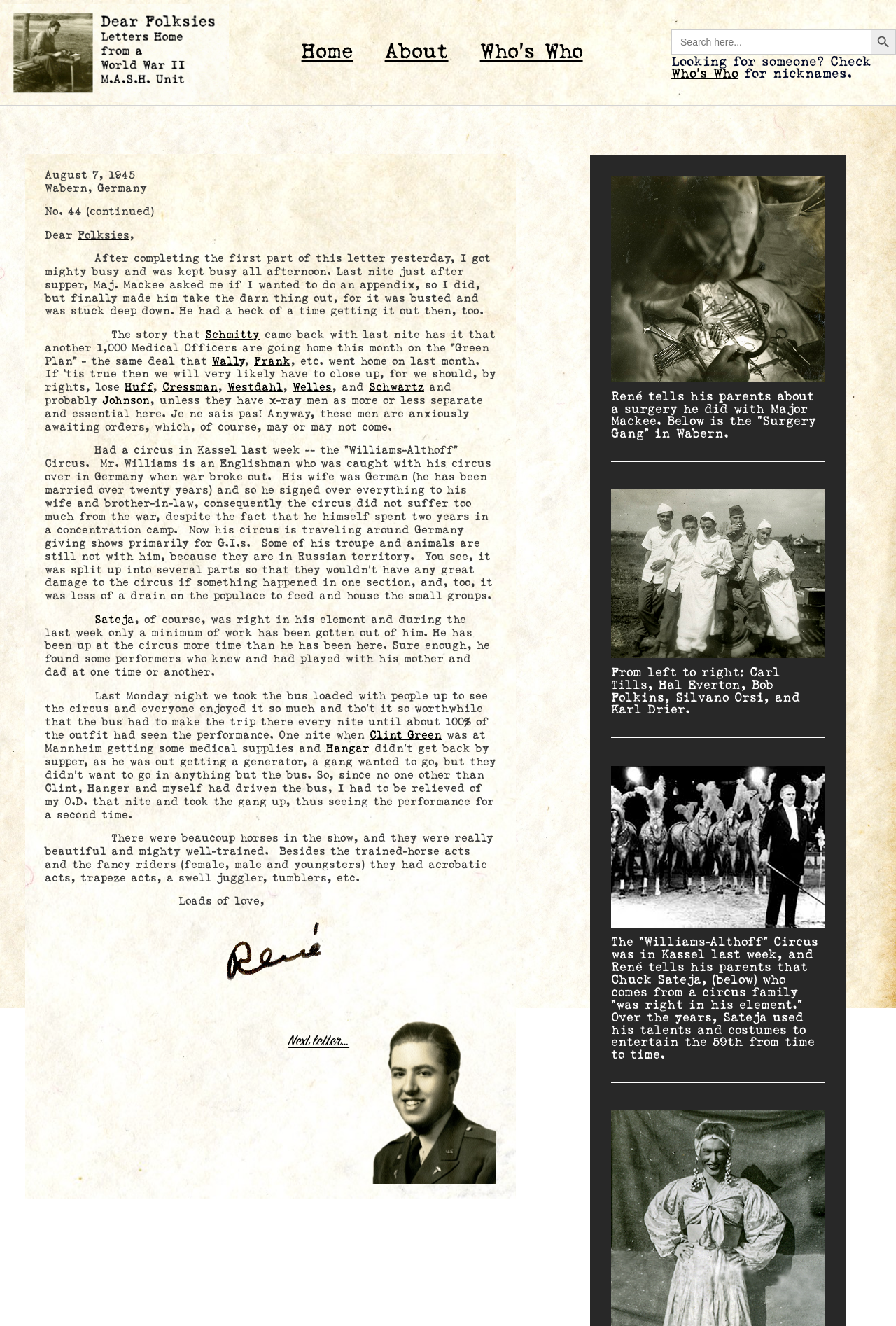Generate a thorough caption that explains the contents of the webpage.

This webpage appears to be a personal letter written by René, dated August 7, 1945, from Wabern, Germany. The letter is addressed to "Dear Folksies" and is a continuation of a previous letter. 

At the top of the page, there are several links to navigate to different sections of the website, including "Home", "About", and "Who's Who". A search bar is located at the top right corner of the page, accompanied by a search button with a magnifying glass icon.

The main content of the letter is divided into several paragraphs, describing René's experiences and daily life. The text is written in a conversational tone, with René sharing stories about his activities, including a surgery he performed with Major Mackee, and a visit to the "Williams-Althoff" Circus in Kassel. He also mentions his friends and colleagues, including Schmitty, Wally, Frank, and others.

Throughout the letter, there are several links to other pages or sections, including names of people and places. There are also a few images on the page, including a transparent image of René and a photo of Chuck Sateja, who comes from a circus family.

At the bottom of the page, there is a section with additional information and photos, including a captioned image of the "Surgery Gang" in Wabern, and another image of Chuck Sateja. A link to the "Next letter…" is located at the bottom right corner of the page.